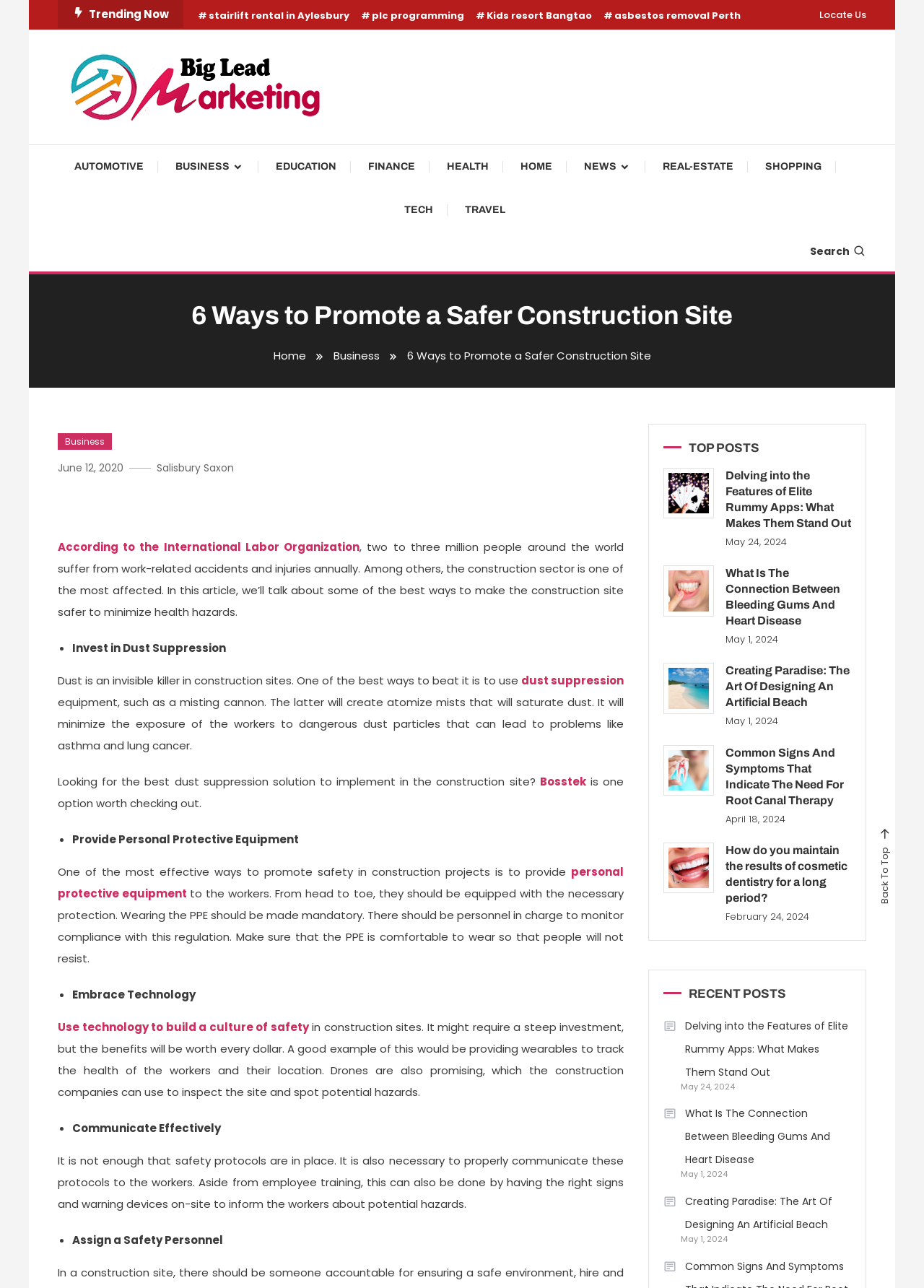Provide the bounding box for the UI element matching this description: "personal protective equipment".

[0.062, 0.671, 0.675, 0.699]